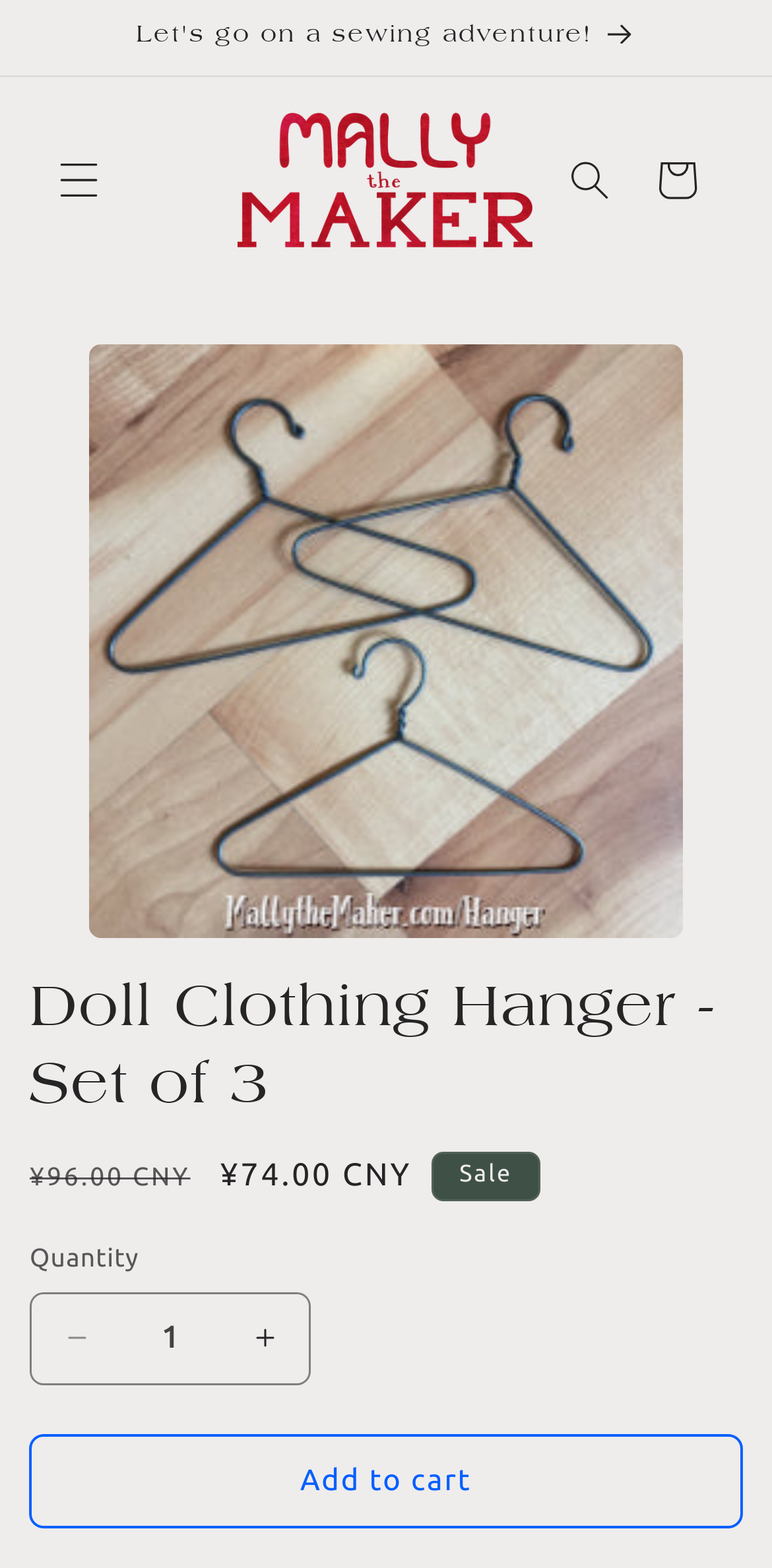What is the sale price?
We need a detailed and exhaustive answer to the question. Please elaborate.

I found the sale price by examining the text elements on the webpage, specifically the 'Sale price' label and its corresponding value '¥74.00 CNY'.